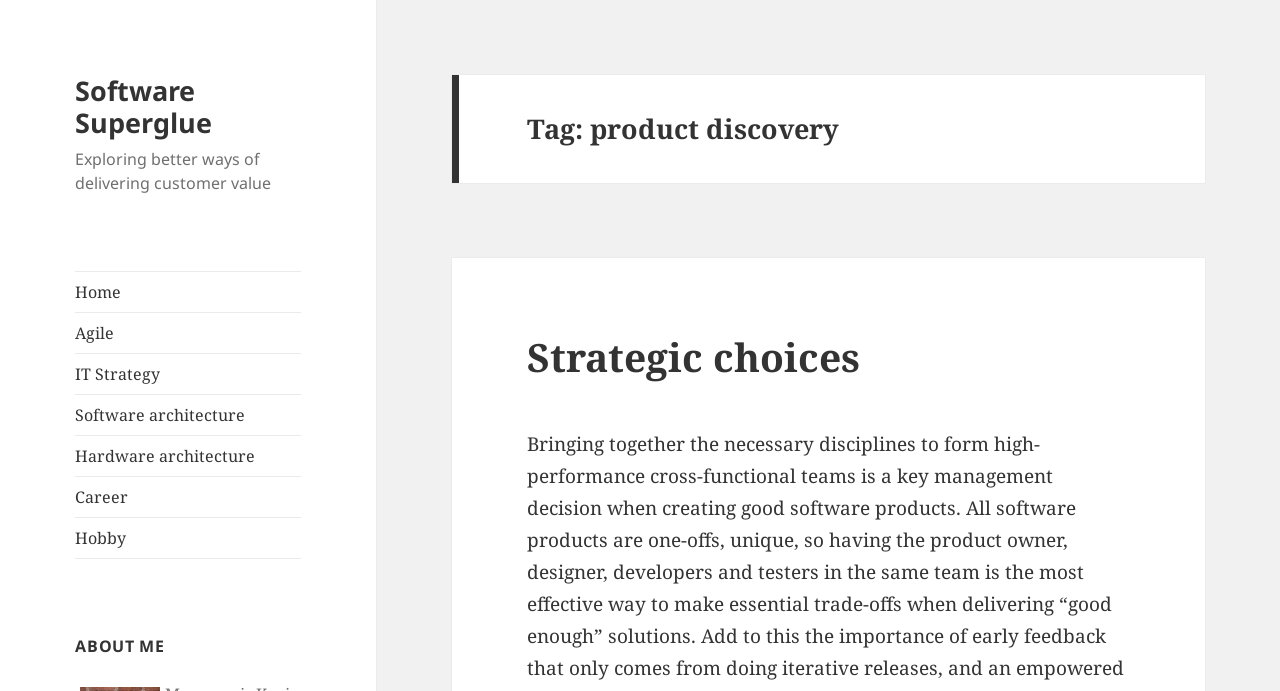Please locate the clickable area by providing the bounding box coordinates to follow this instruction: "know more about the author".

[0.059, 0.917, 0.235, 0.952]